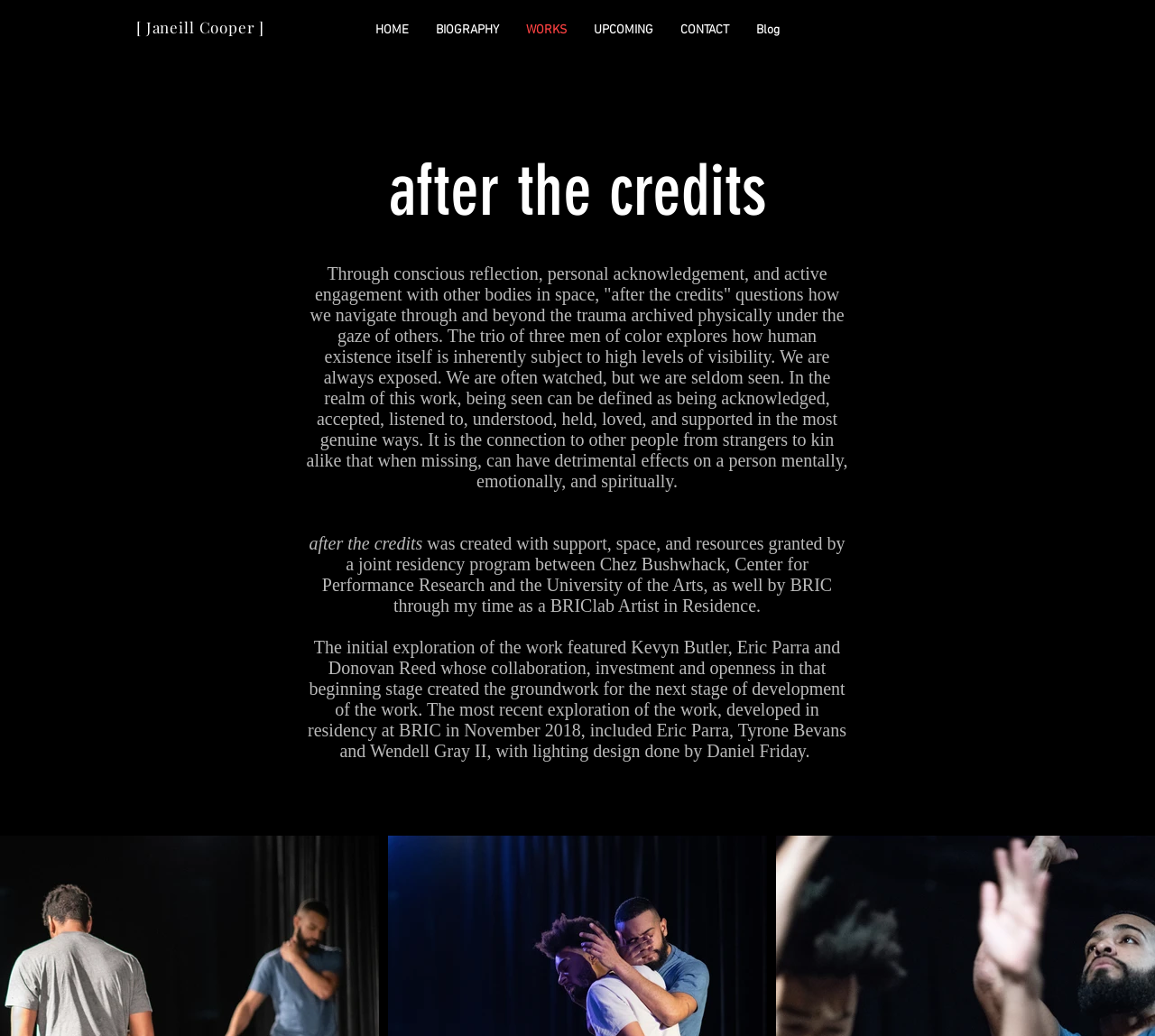Detail the various sections and features of the webpage.

The webpage is about "after the credits", a project by Janeill Cooper. At the top left, there is a heading with the title "Janeill Cooper" which is also a link. Below it, there is a navigation menu with 6 links: "HOME", "BIOGRAPHY", "WORKS", "UPCOMING", "CONTACT", and "Blog". 

The main content of the page is a large block of text that describes the project "after the credits". This text is positioned below the navigation menu and occupies most of the page. It explains that the project questions how people navigate through and beyond trauma, and explores how human existence is inherently subject to high levels of visibility.

Below this text, there are two more lines of text. The first line is another instance of the title "after the credits". The second line describes the support and resources that were granted to the project, including a joint residency program and a BRIClab Artist in Residence.

At the very bottom of the page, there is another block of text that describes the development of the project, including the collaborators and the lighting designer involved.